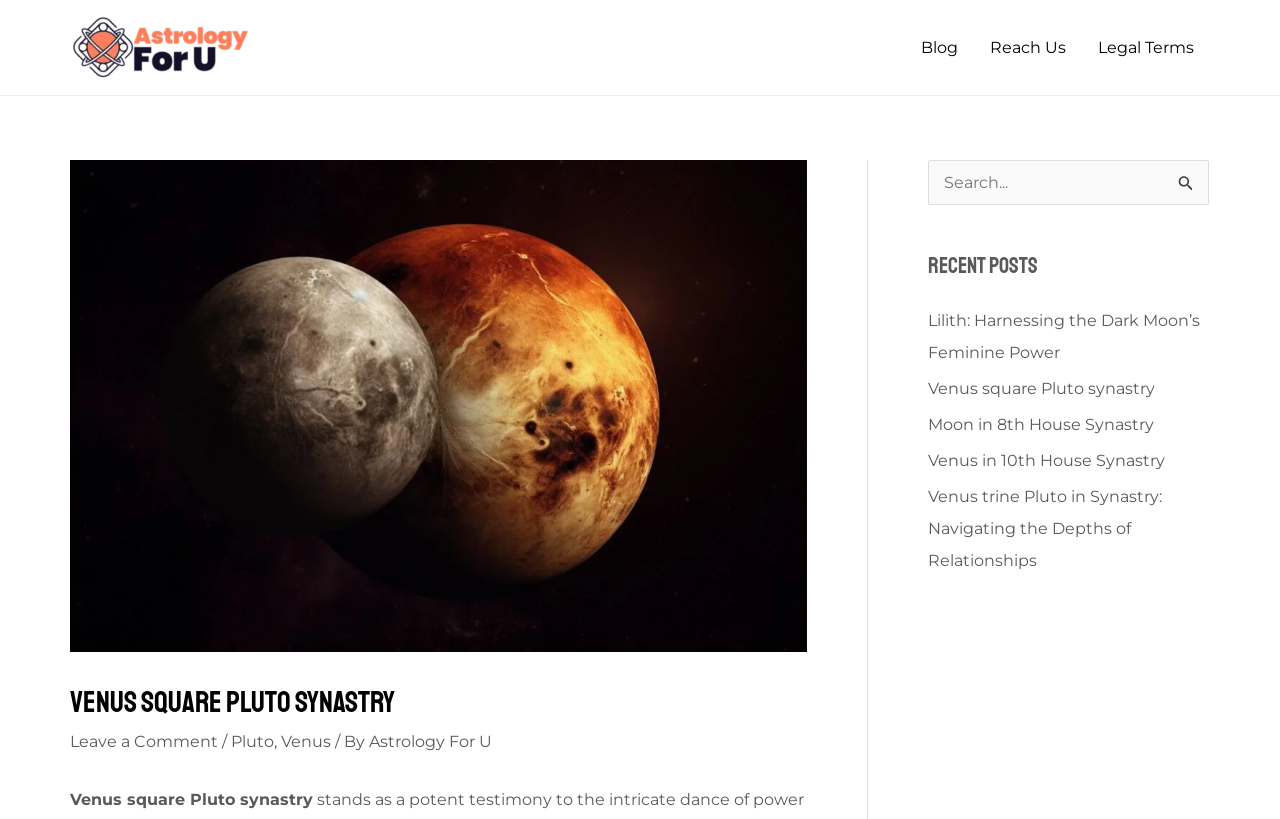Identify the bounding box coordinates of the part that should be clicked to carry out this instruction: "Explore the Recent Posts section".

[0.725, 0.305, 0.945, 0.704]